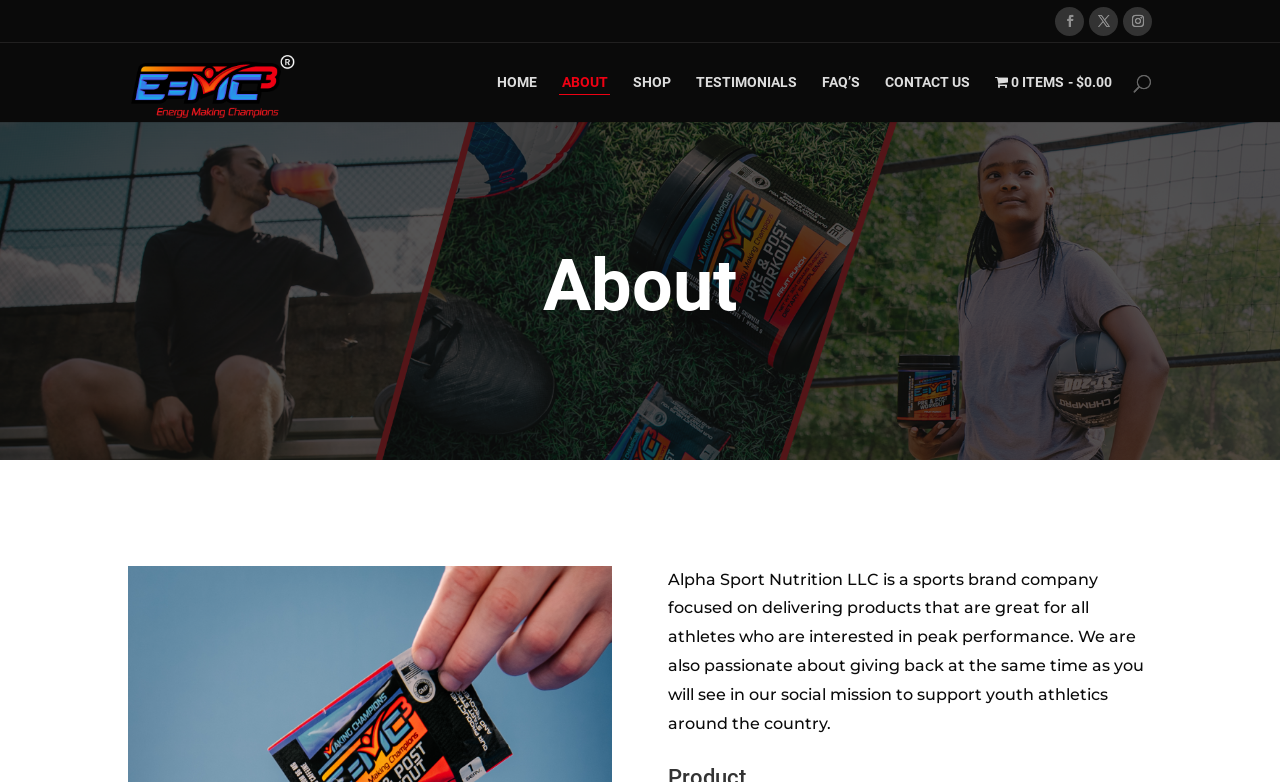What is the social mission of the company?
Please craft a detailed and exhaustive response to the question.

I found the social mission of the company by reading the text on the webpage, specifically the paragraph that mentions 'social mission to support youth athletics around the country'.